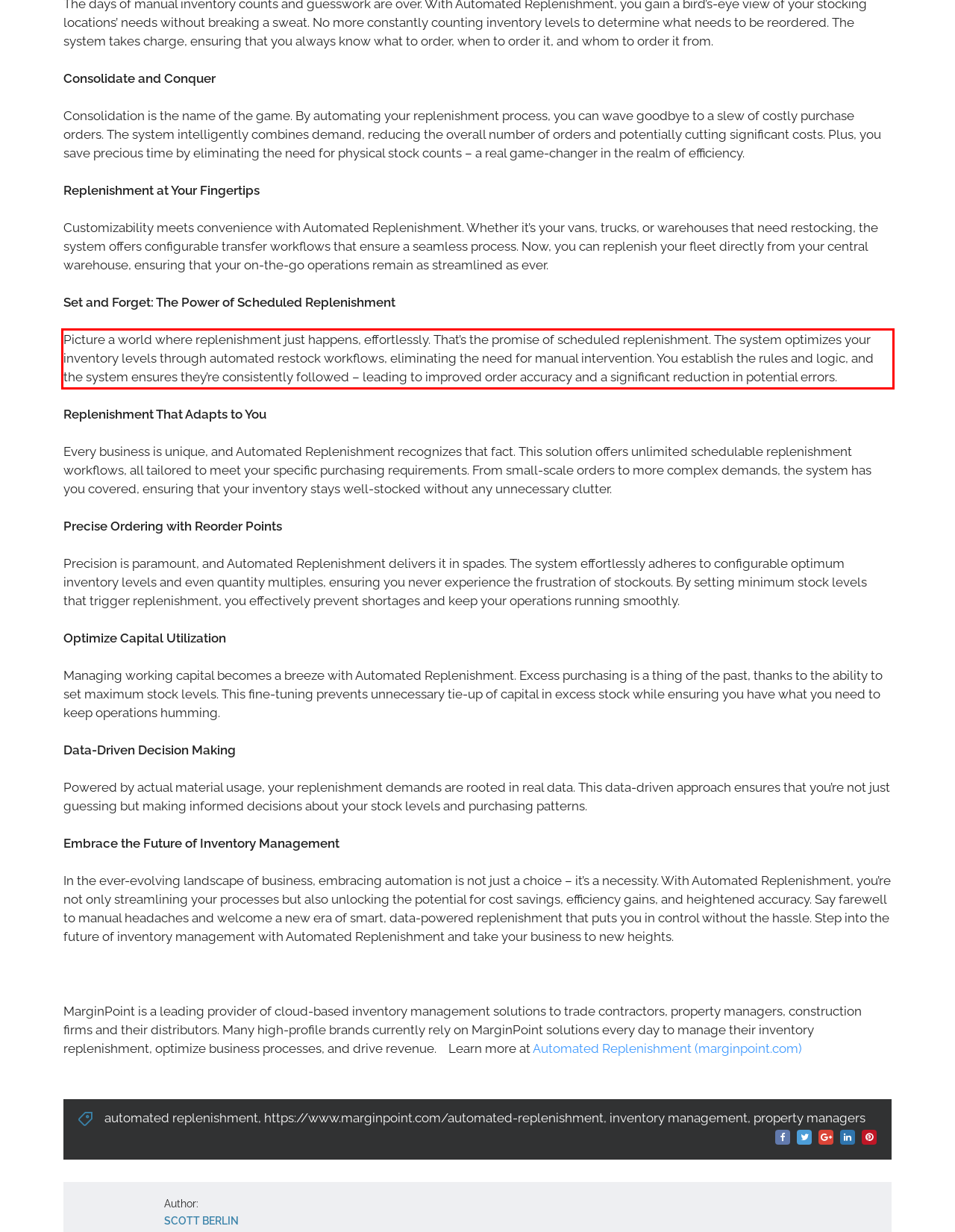You have a screenshot of a webpage where a UI element is enclosed in a red rectangle. Perform OCR to capture the text inside this red rectangle.

Picture a world where replenishment just happens, effortlessly. That’s the promise of scheduled replenishment. The system optimizes your inventory levels through automated restock workflows, eliminating the need for manual intervention. You establish the rules and logic, and the system ensures they’re consistently followed – leading to improved order accuracy and a significant reduction in potential errors.